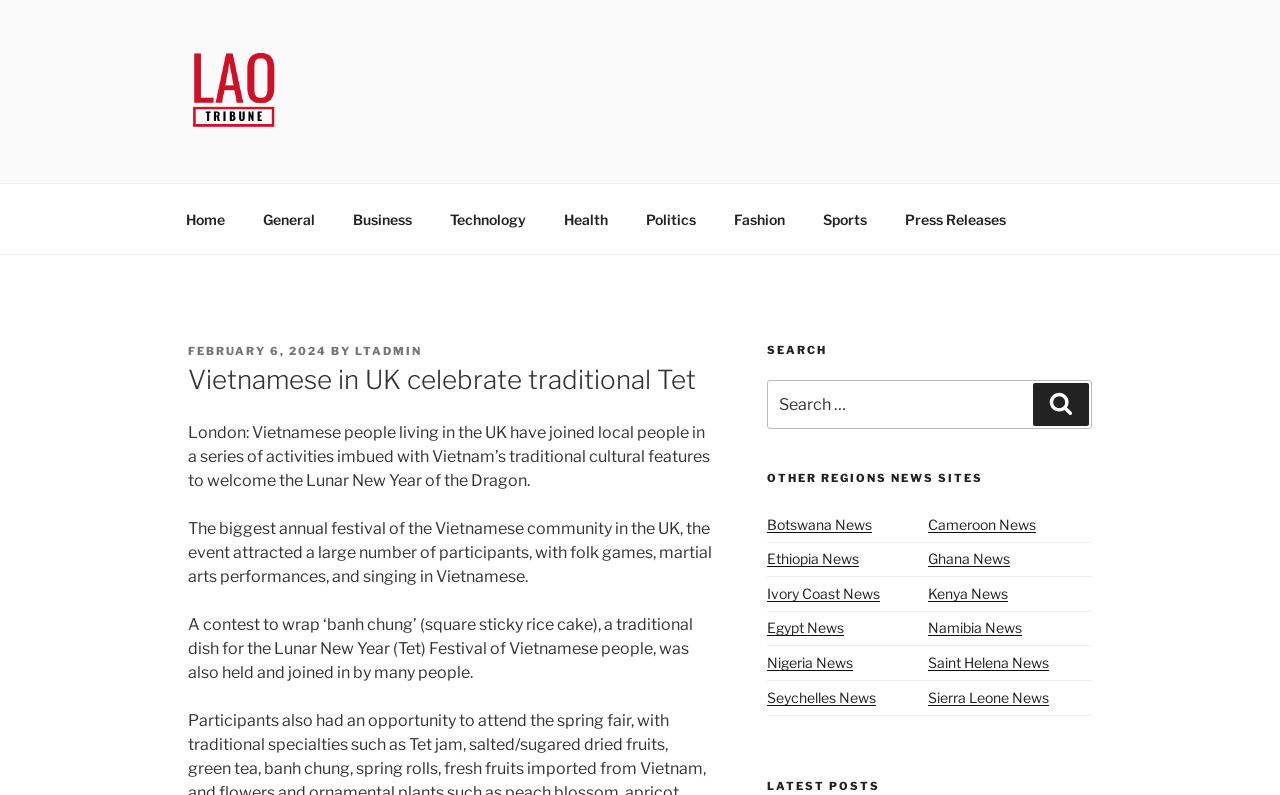Describe all the key features of the webpage in detail.

This webpage appears to be a news article page, specifically about Vietnamese people in the UK celebrating the Lunar New Year of the Dragon. 

At the top of the page, there is a navigation menu with 10 links, including "Home", "General", "Business", "Technology", "Health", "Politics", "Fashion", "Sports", and "Press Releases". 

Below the navigation menu, there is a header section with a title "Vietnamese in UK celebrate traditional Tet" and a subheading that describes the event. 

The main content of the page is divided into three sections. The first section has three paragraphs of text that describe the event, including a contest to wrap traditional sticky rice cakes. 

To the right of the main content, there is a search bar with a label "Search for:" and a button to submit the search query. Below the search bar, there is a section titled "OTHER REGIONS NEWS SITES" with a table containing 10 links to news sites from different regions, including Botswana, Cameroon, Ethiopia, Ghana, Ivory Coast, Kenya, Egypt, Namibia, Nigeria, and Saint Helena. 

At the bottom of the page, there is a heading "LATEST POSTS", but it does not contain any posts.